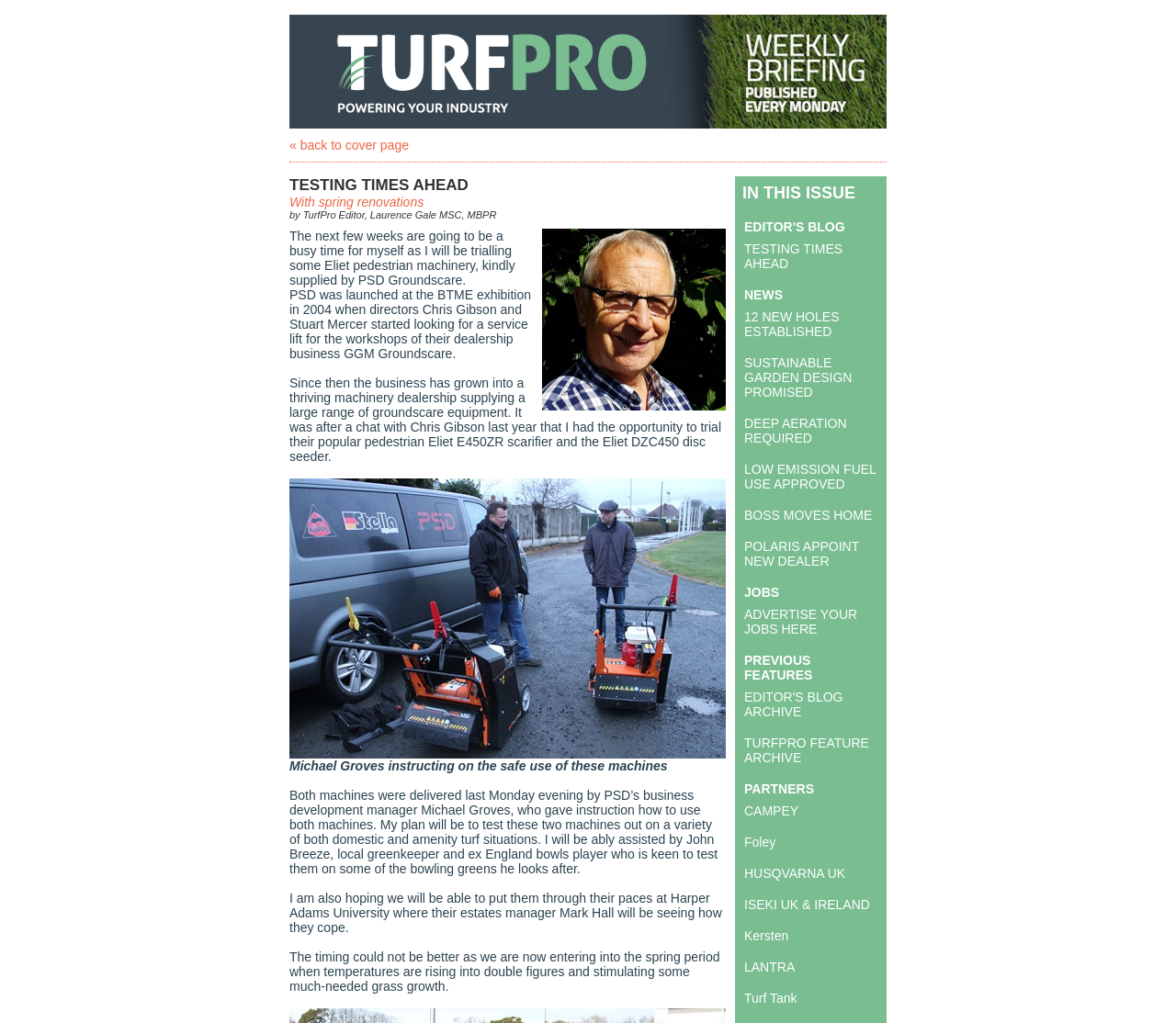Identify the bounding box coordinates of the clickable region to carry out the given instruction: "click the 'SUSTAINABLE GARDEN DESIGN PROMISED' link".

[0.633, 0.347, 0.725, 0.39]